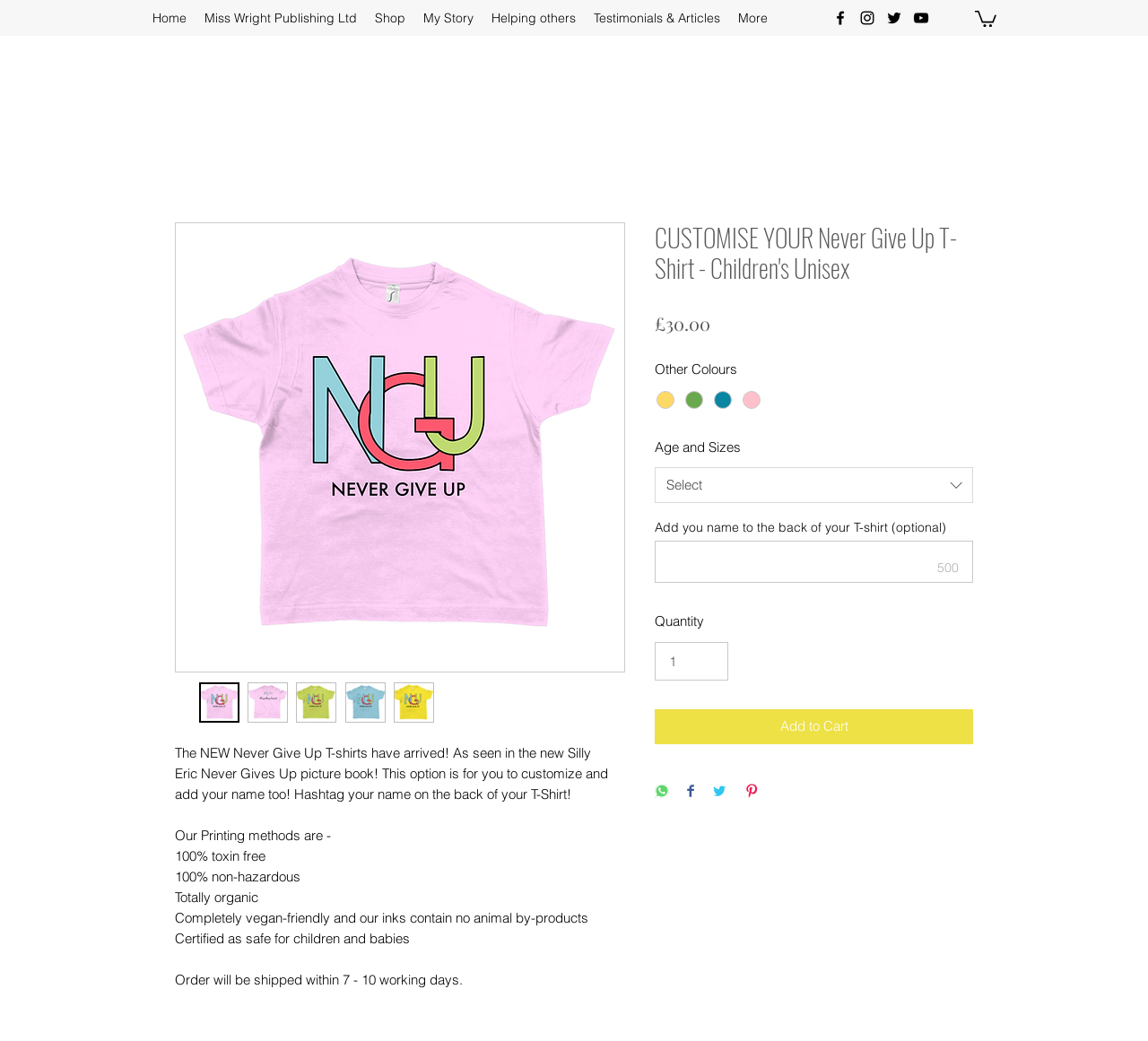Based on the image, provide a detailed response to the question:
Can I add my name to the back of the T-shirt?

According to the product description, it is possible to add your name to the back of the T-shirt, as there is a text box labeled 'Add you name to the back of your T-shirt (optional)'.